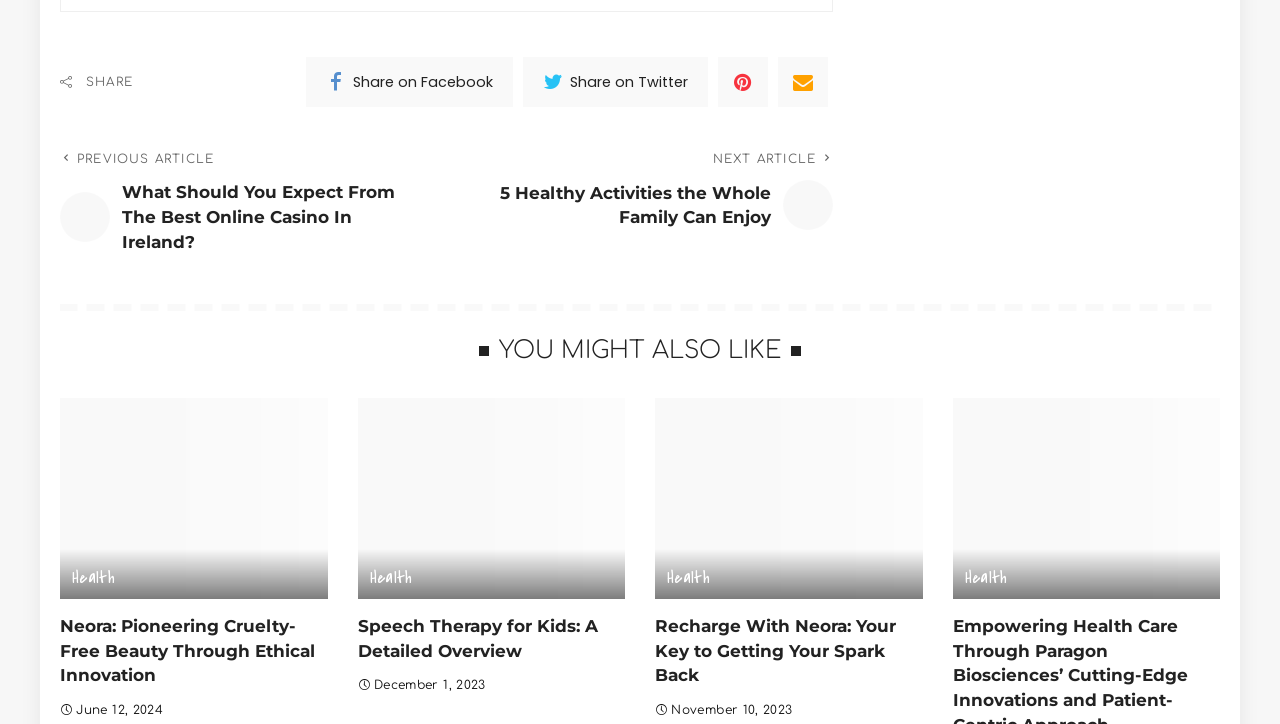Please identify the bounding box coordinates of the element I need to click to follow this instruction: "Check Health category".

[0.056, 0.786, 0.09, 0.811]